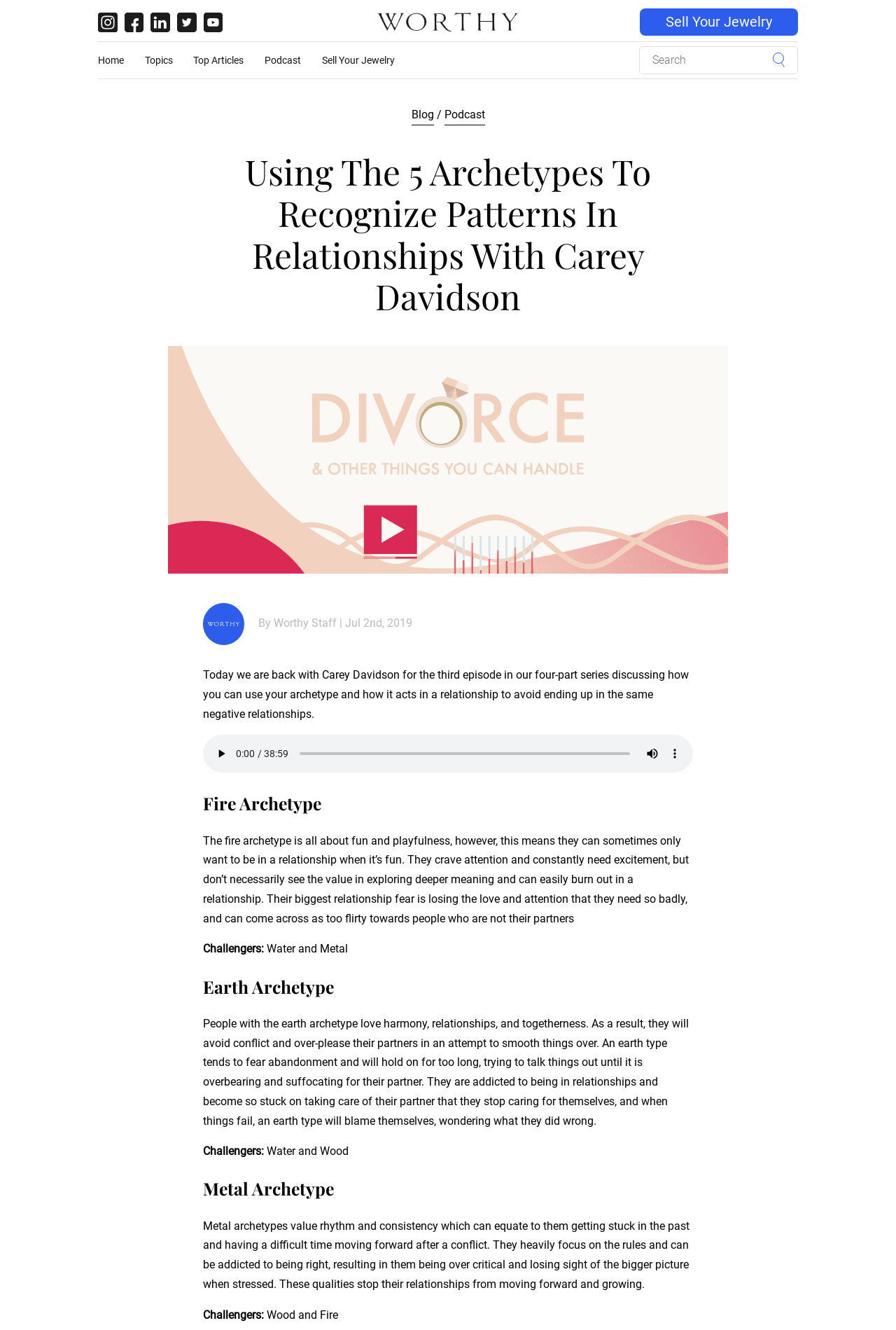Determine the bounding box coordinates for the UI element described. Format the coordinates as (top-left x, top-left y, bottom-right x, bottom-right y) and ensure all values are between 0 and 1. Element description: name="s" placeholder="Search"

[0.713, 0.035, 0.891, 0.056]